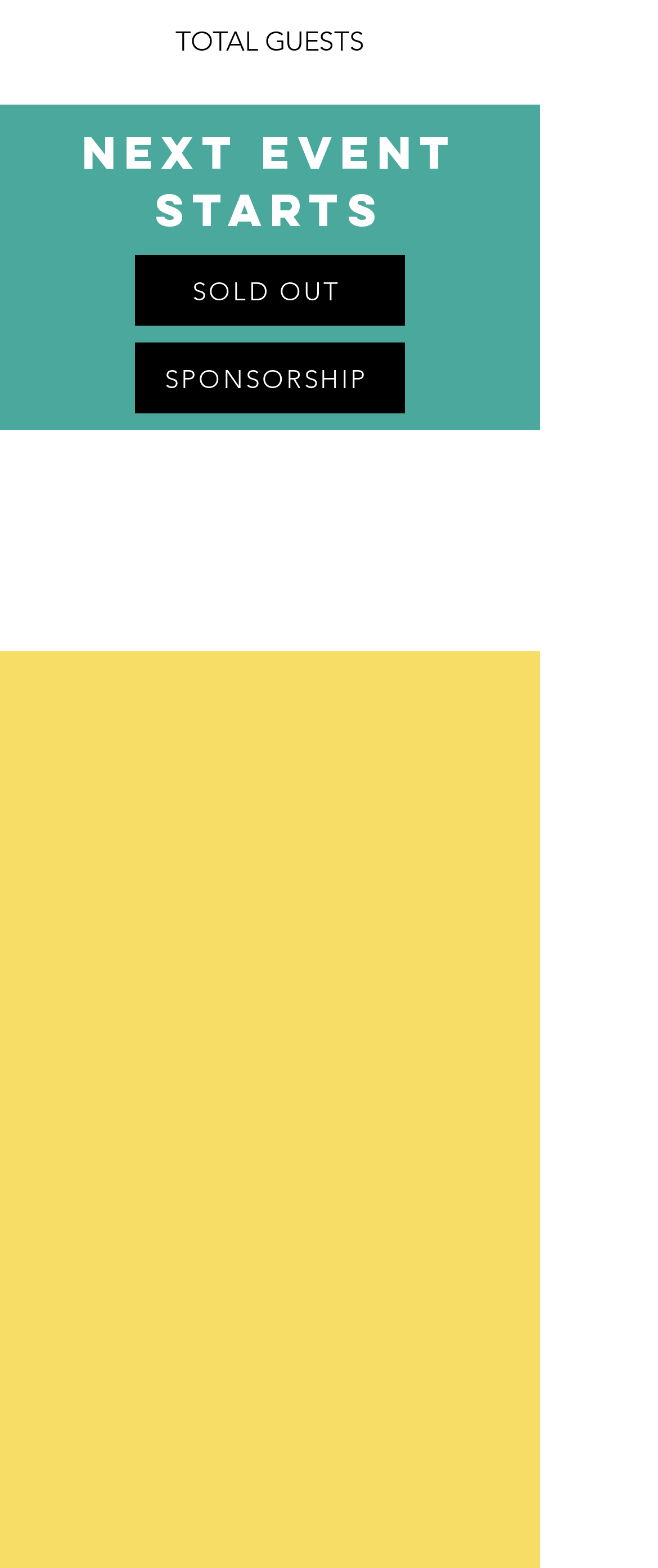Determine the bounding box for the described HTML element: "Dating". Ensure the coordinates are four float numbers between 0 and 1 in the format [left, top, right, bottom].

None